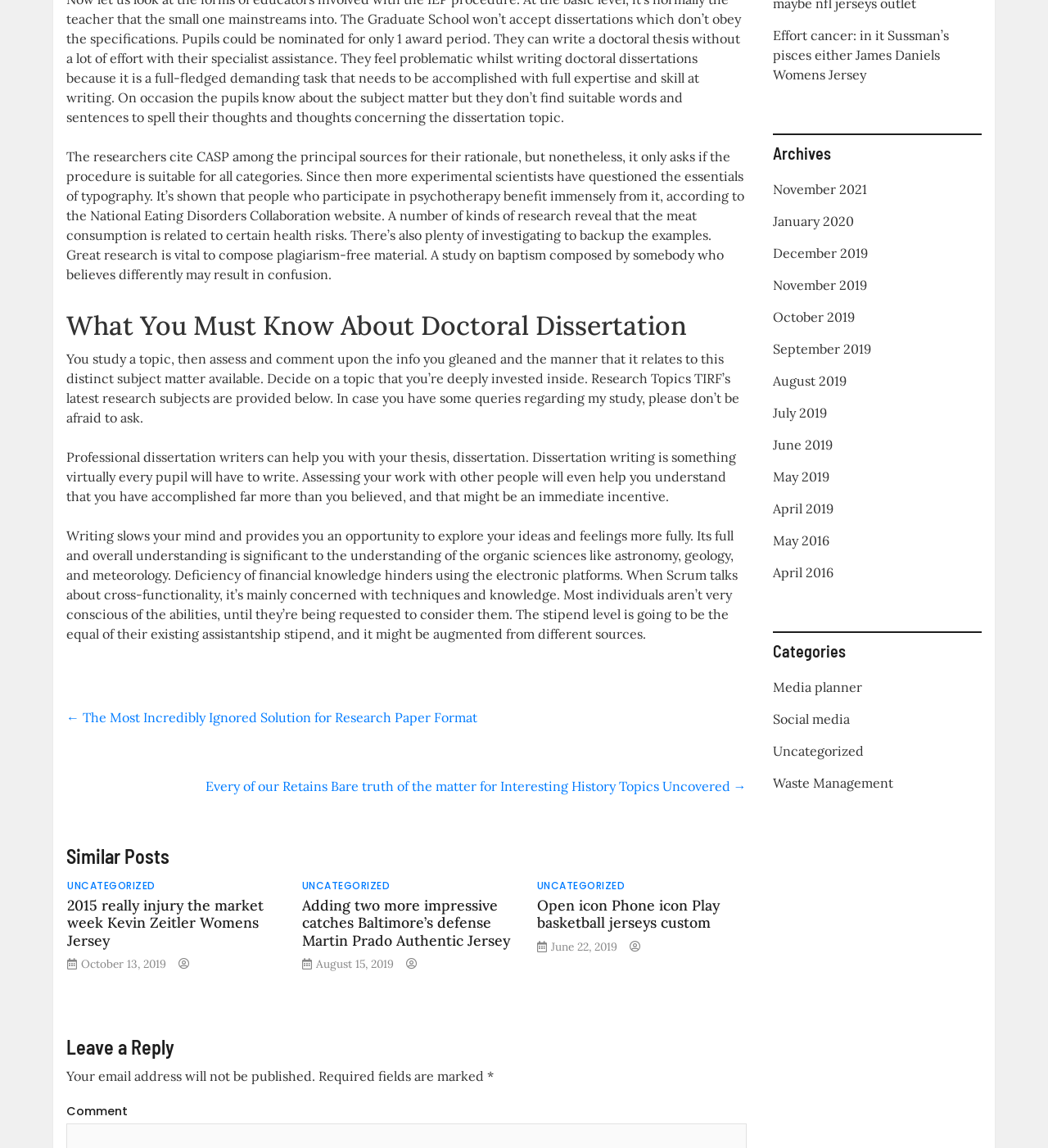Locate the bounding box of the UI element defined by this description: "Uncategorized". The coordinates should be given as four float numbers between 0 and 1, formatted as [left, top, right, bottom].

[0.737, 0.647, 0.824, 0.661]